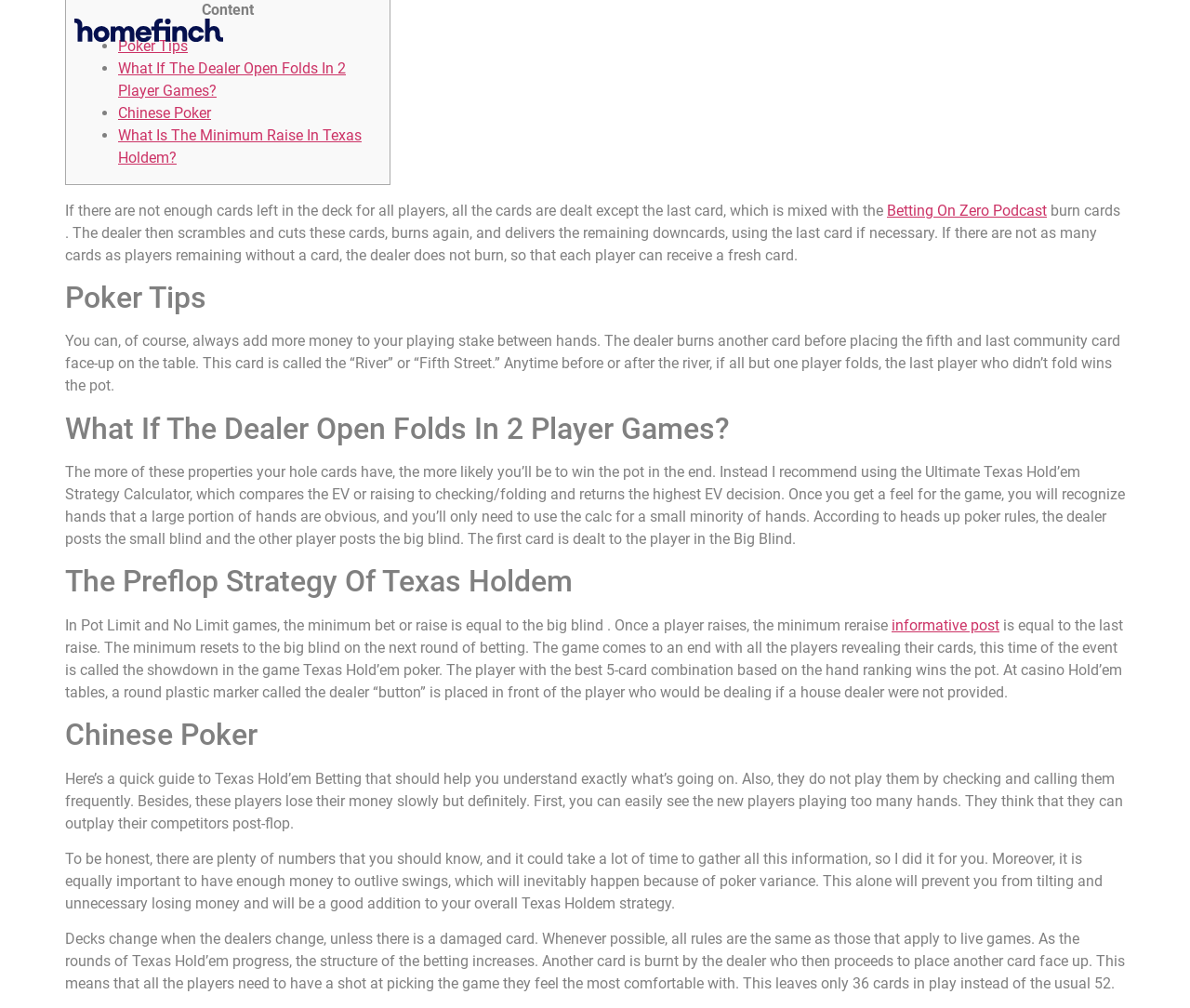Can you find the bounding box coordinates for the UI element given this description: "informative post"? Provide the coordinates as four float numbers between 0 and 1: [left, top, right, bottom].

[0.749, 0.612, 0.84, 0.629]